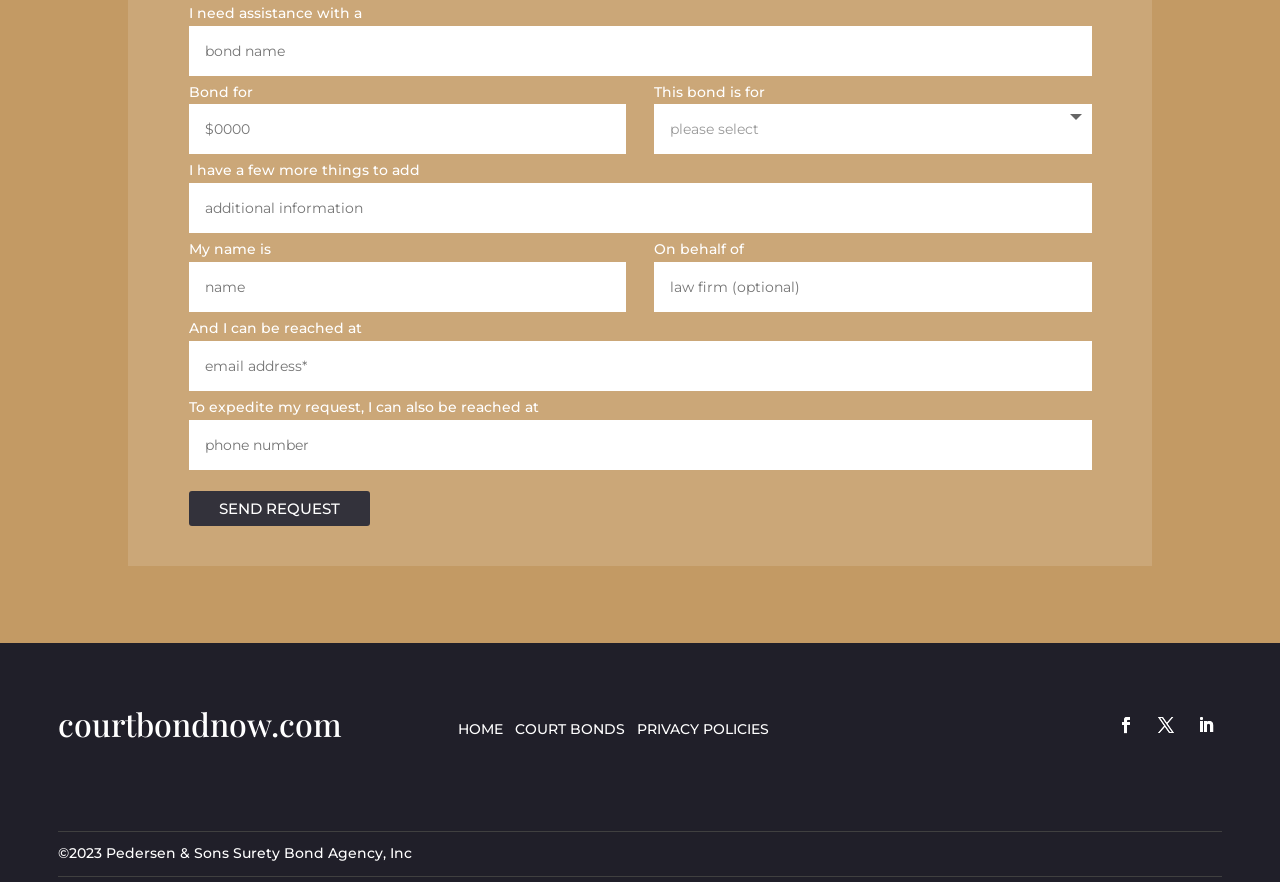Please determine the bounding box coordinates of the element to click on in order to accomplish the following task: "send a request". Ensure the coordinates are four float numbers ranging from 0 to 1, i.e., [left, top, right, bottom].

[0.148, 0.556, 0.289, 0.596]